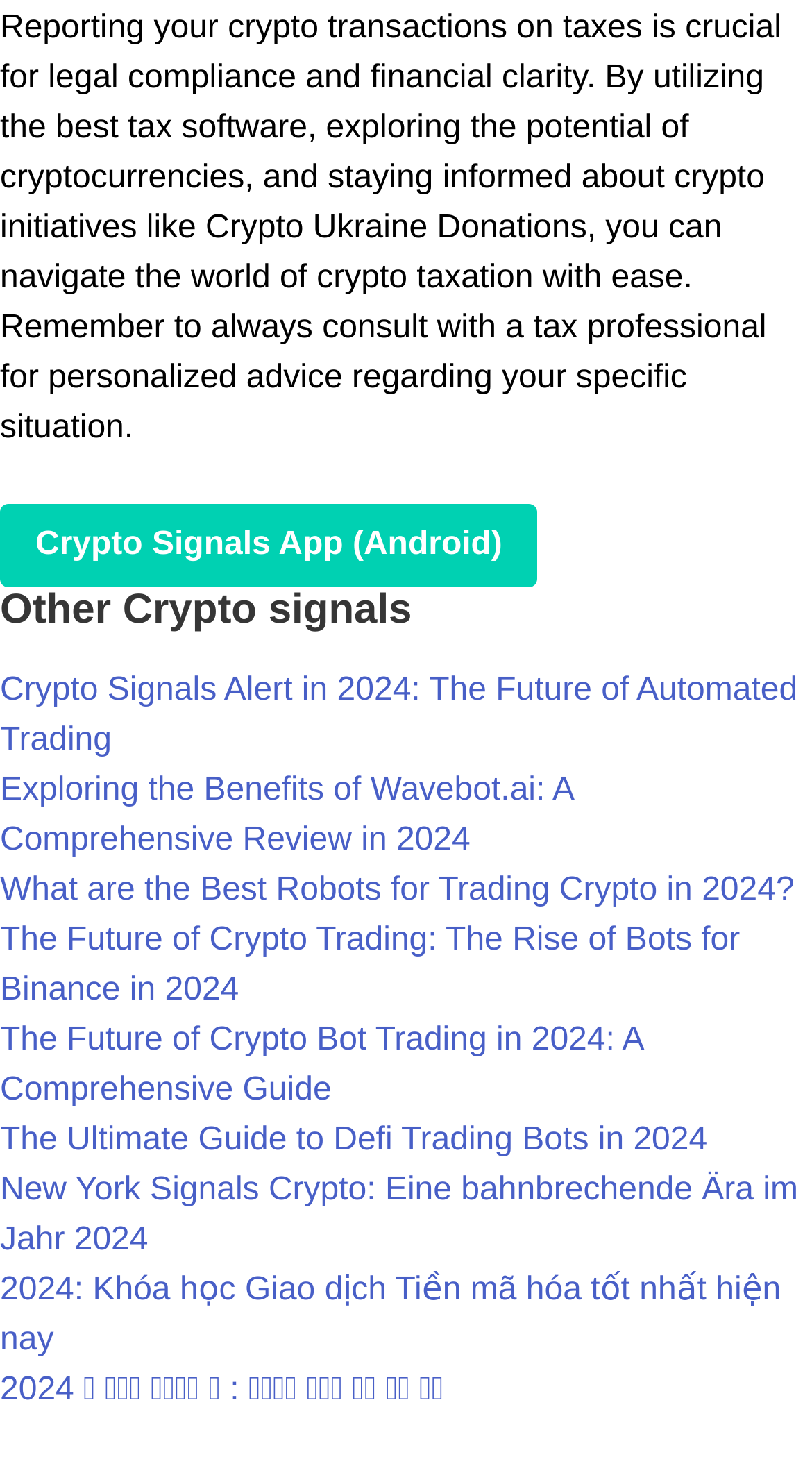Please mark the bounding box coordinates of the area that should be clicked to carry out the instruction: "Click on Crypto Signals App link".

[0.0, 0.343, 0.662, 0.4]